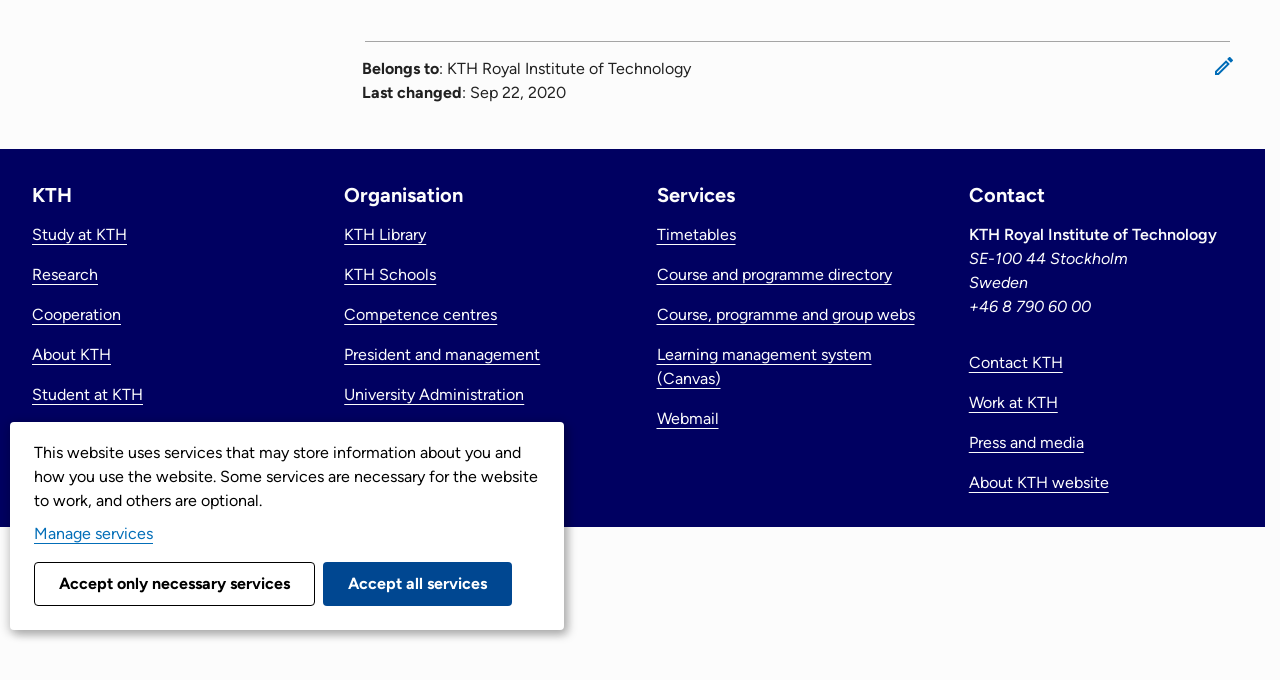Find the bounding box of the UI element described as: "Course and programme directory". The bounding box coordinates should be given as four float values between 0 and 1, i.e., [left, top, right, bottom].

[0.513, 0.389, 0.696, 0.417]